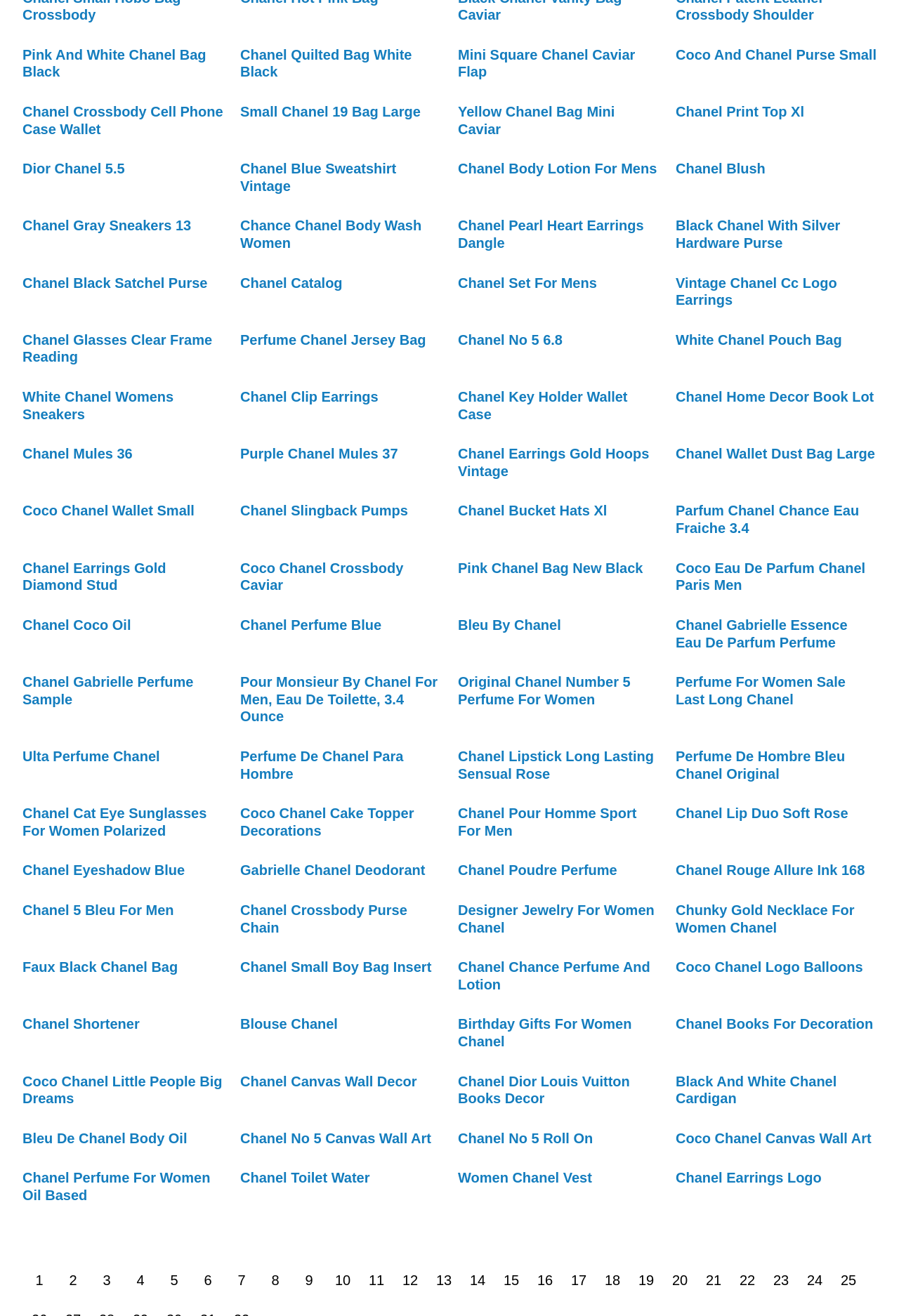Give a concise answer of one word or phrase to the question: 
How many products are listed?

692